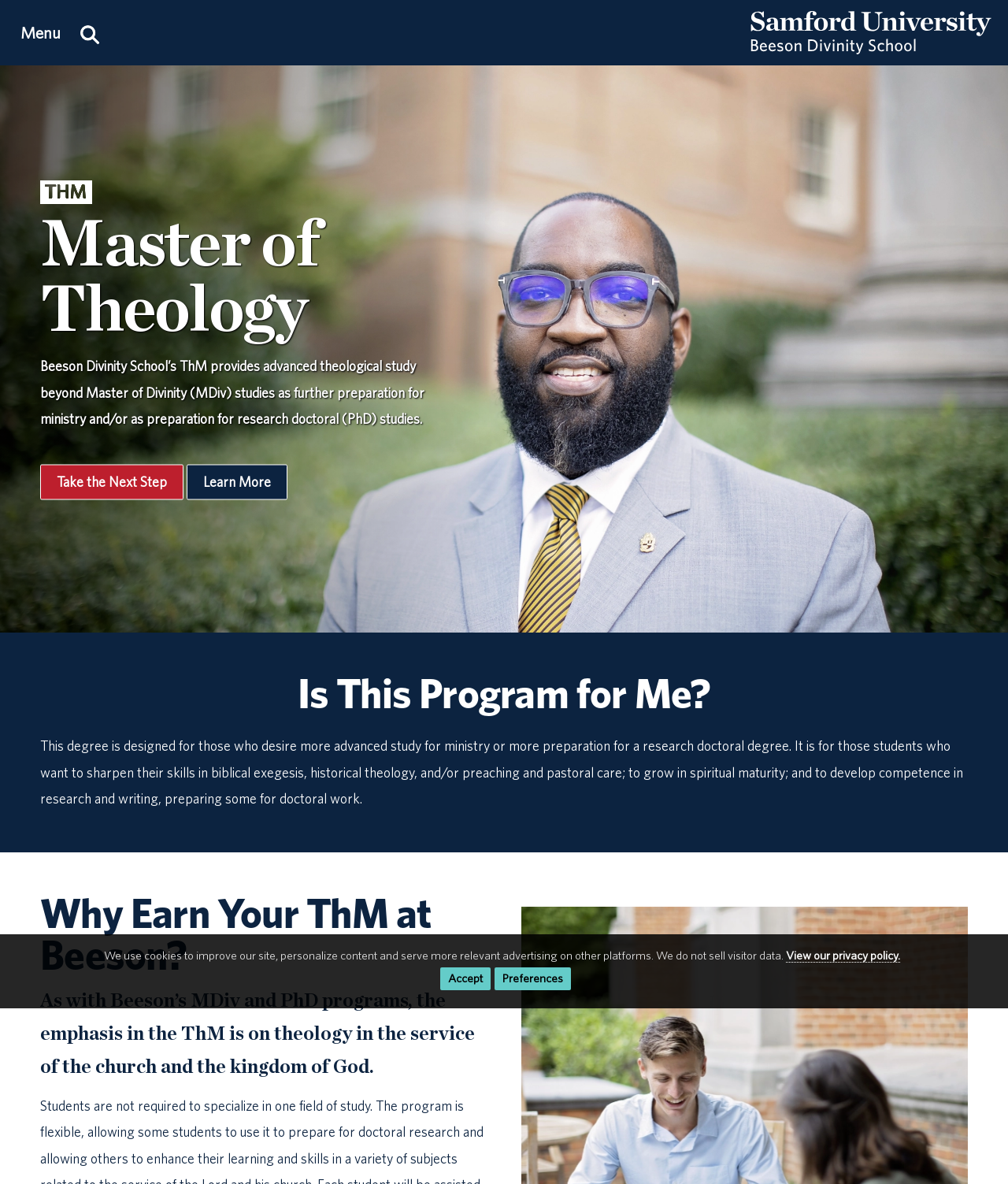Locate the bounding box coordinates of the area where you should click to accomplish the instruction: "Return to the homepage".

[0.744, 0.033, 0.984, 0.047]